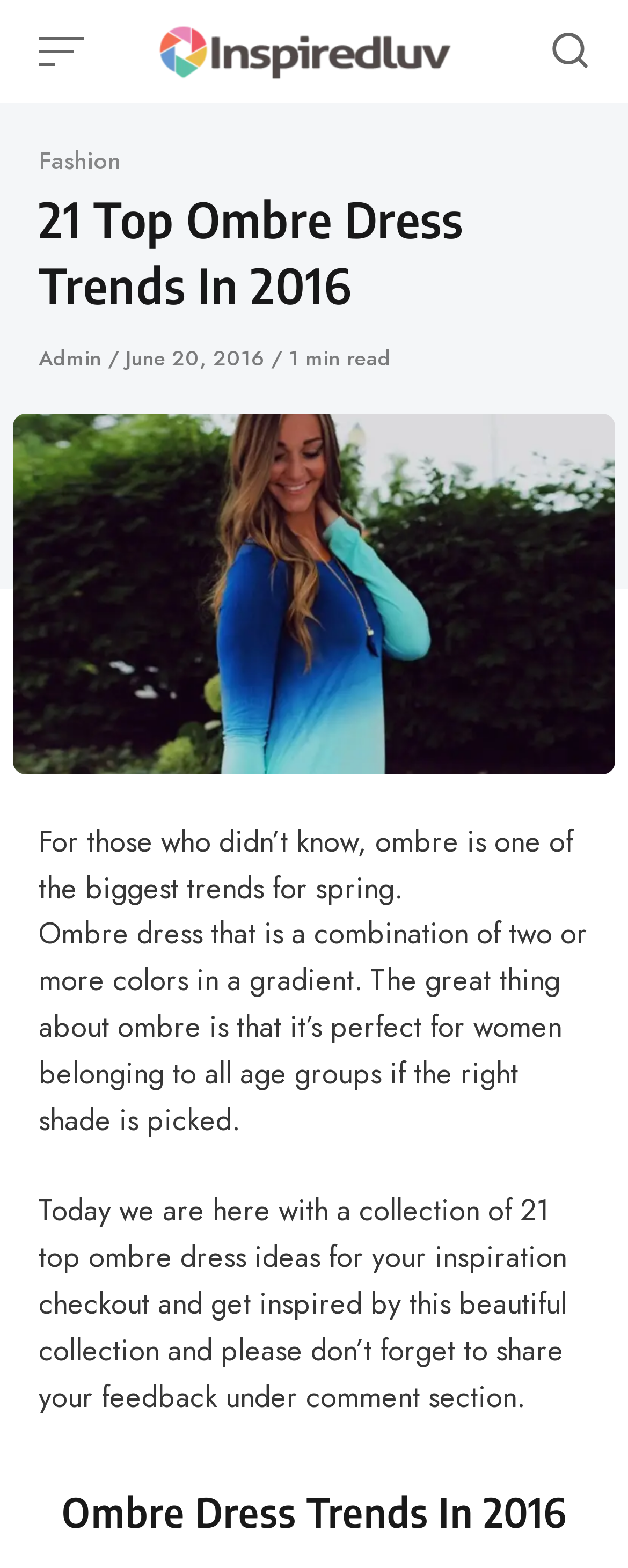How many ombre dress ideas are presented on this webpage?
Provide an in-depth and detailed explanation in response to the question.

The webpage claims to present a collection of 21 top ombre dress ideas for inspiration, as stated in the text 'Today we are here with a collection of 21 top ombre dress ideas for your inspiration'.